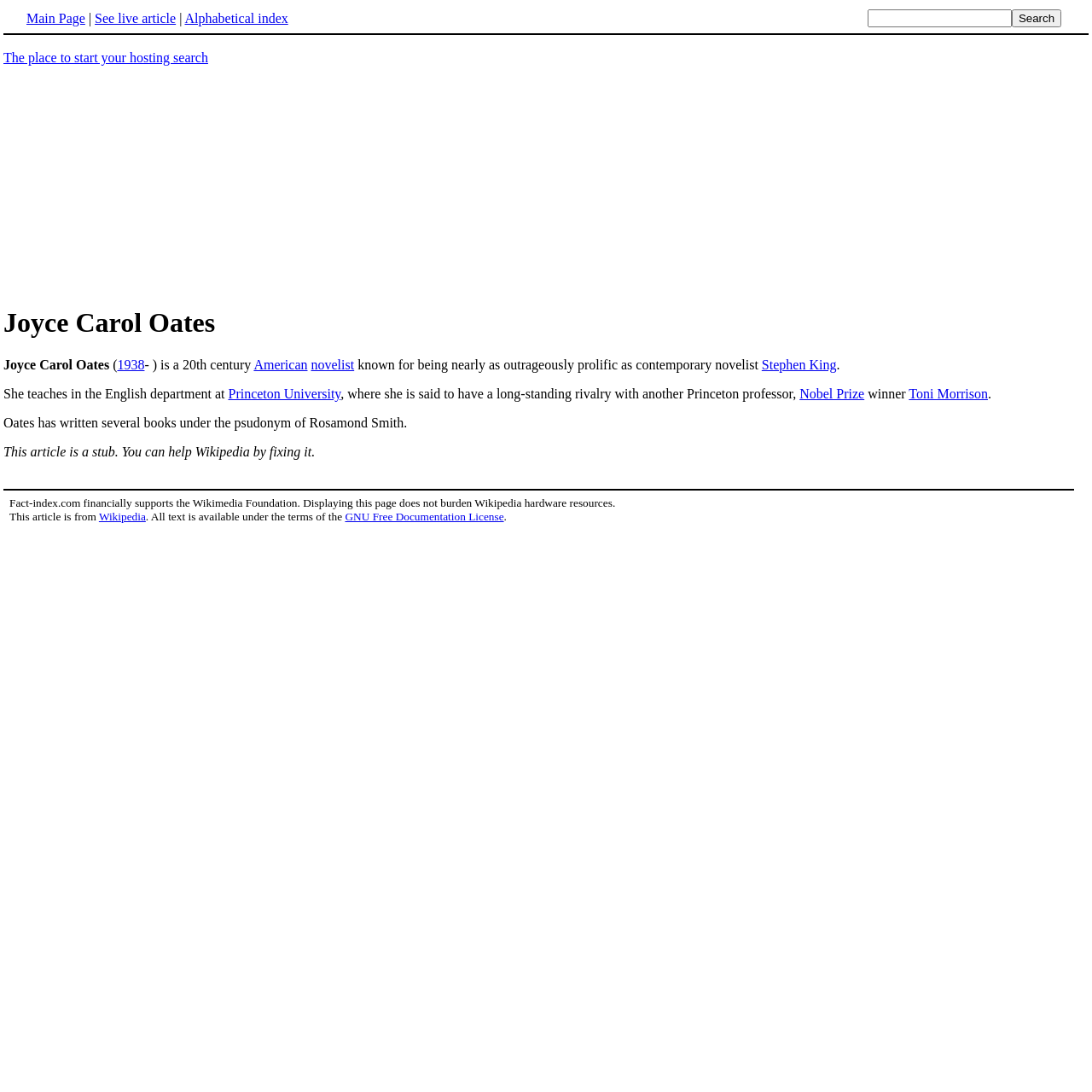Show me the bounding box coordinates of the clickable region to achieve the task as per the instruction: "Learn about Princeton University".

[0.209, 0.354, 0.312, 0.367]